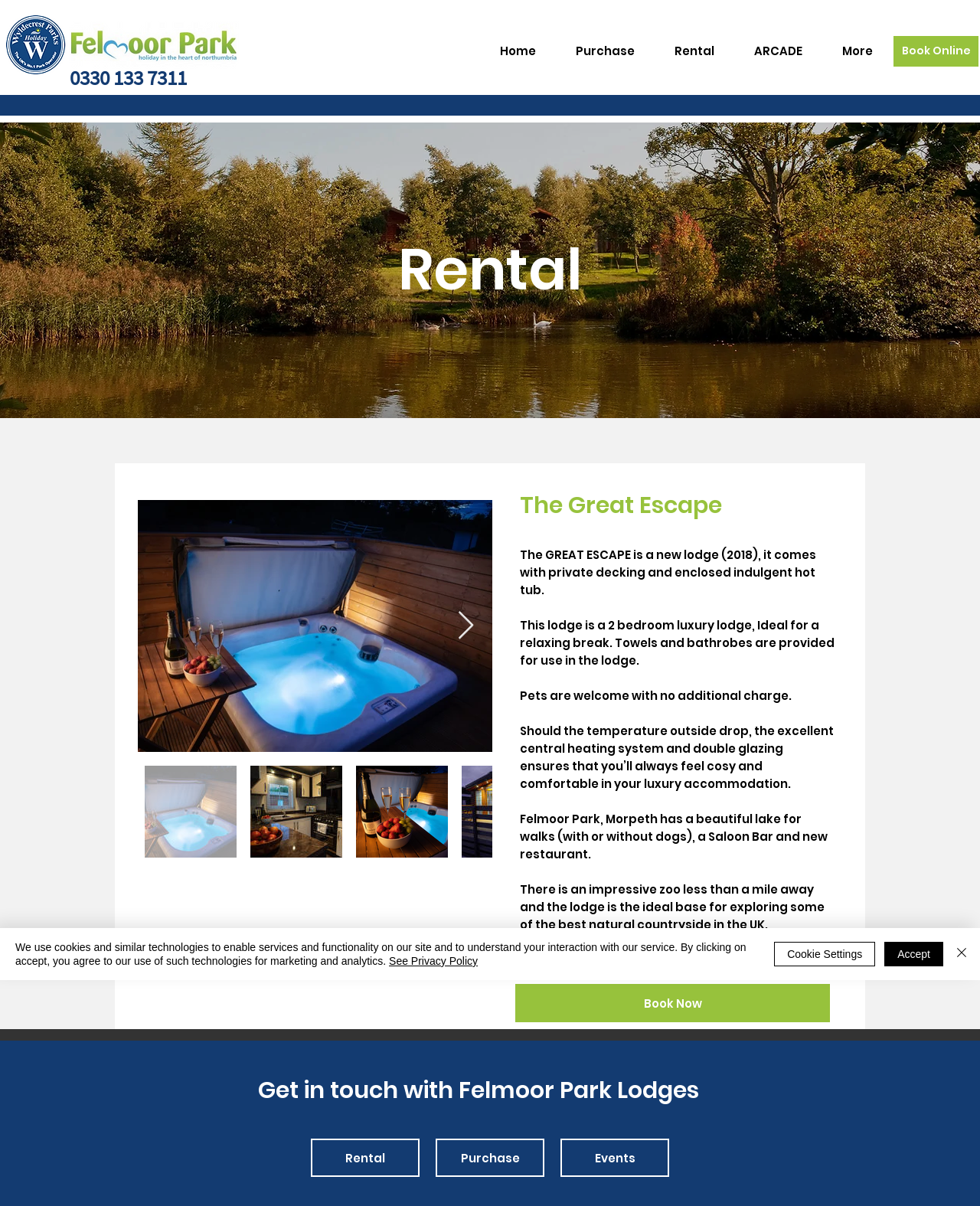Provide a short answer using a single word or phrase for the following question: 
What is the name of the lodge featured on the page?

The Great Escape